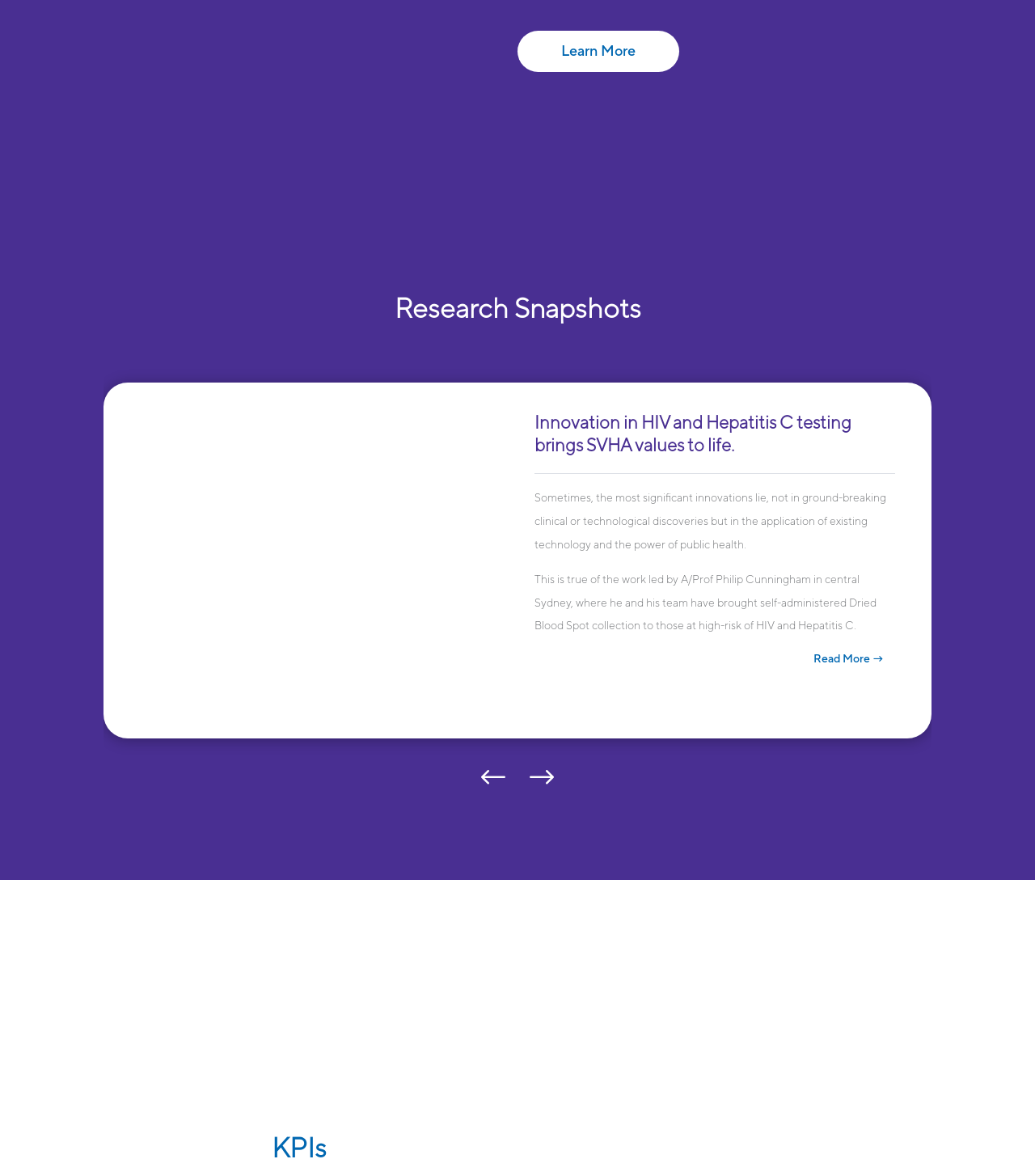Use a single word or phrase to answer the question: 
What is the location of the research?

Central Sydney